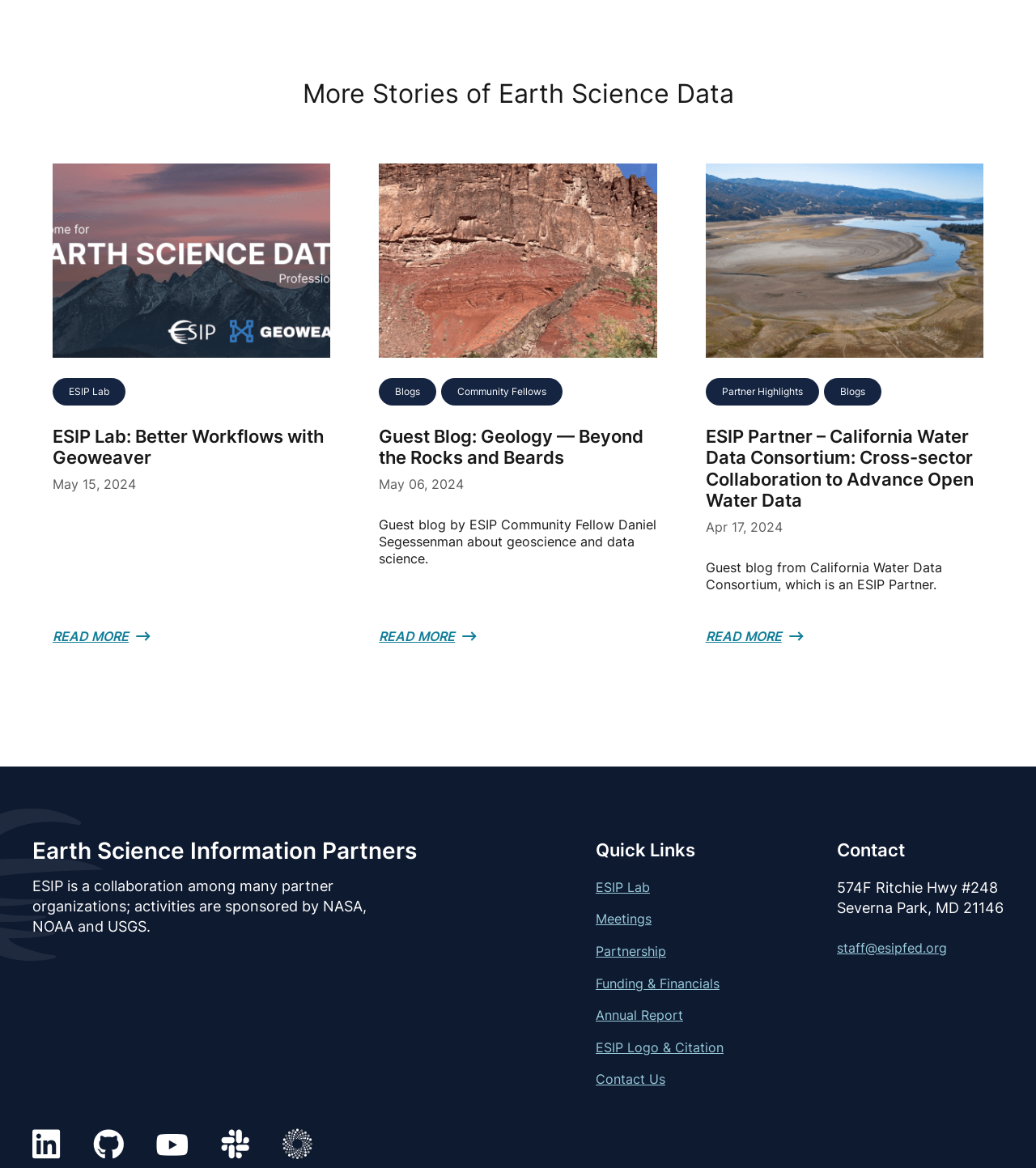Locate the bounding box coordinates of the clickable area needed to fulfill the instruction: "view the blog about geoscience and data science".

[0.366, 0.364, 0.634, 0.553]